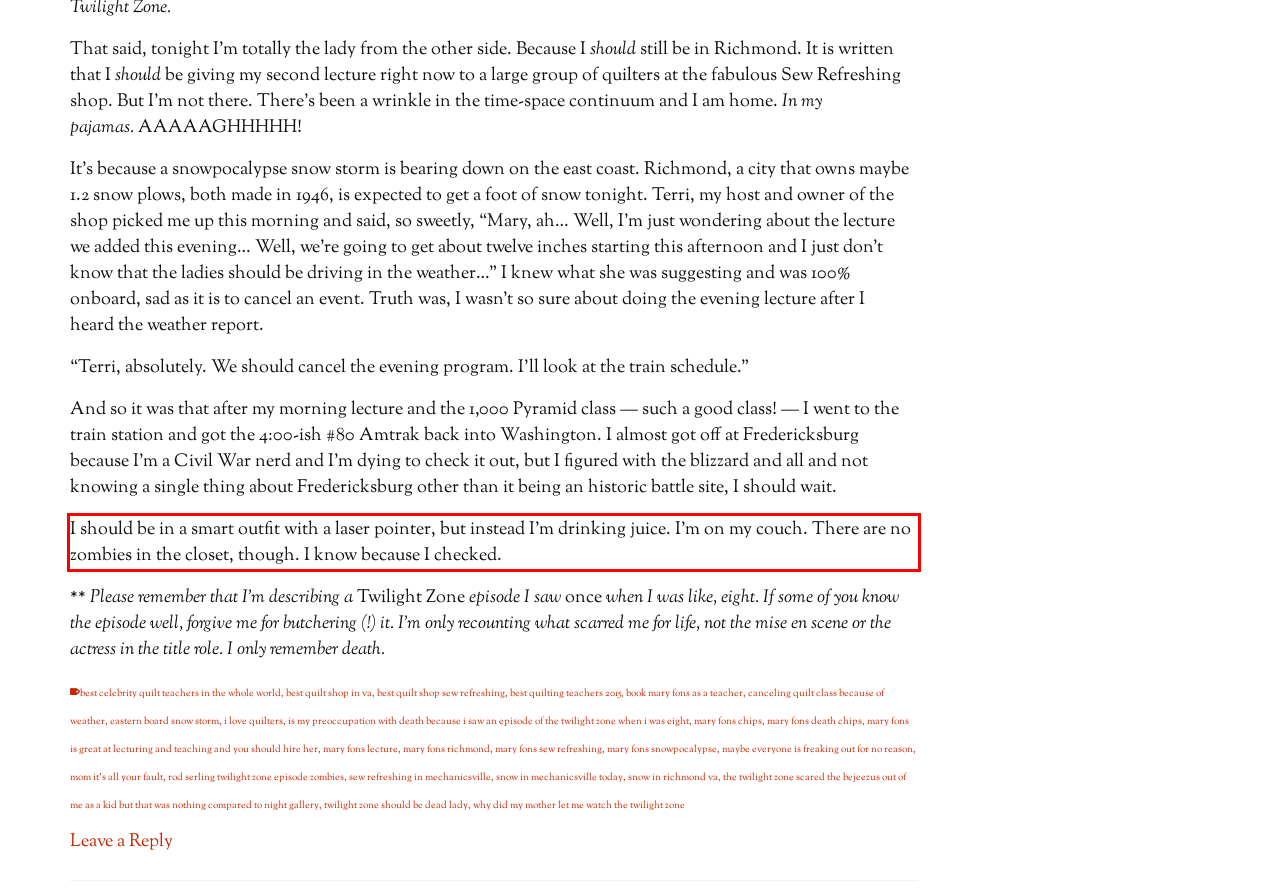Within the screenshot of the webpage, there is a red rectangle. Please recognize and generate the text content inside this red bounding box.

I should be in a smart outfit with a laser pointer, but instead I’m drinking juice. I’m on my couch. There are no zombies in the closet, though. I know because I checked.